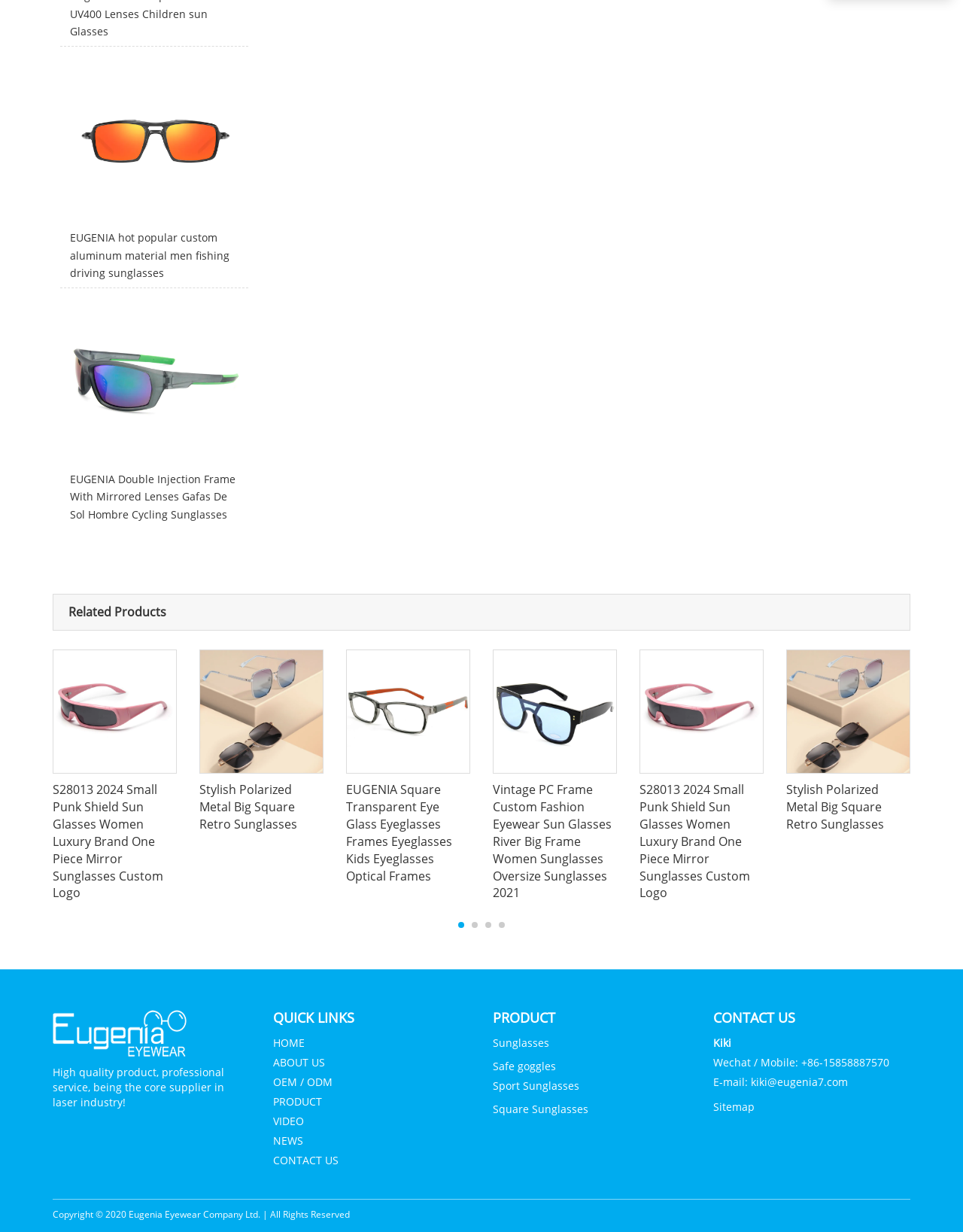Identify the bounding box coordinates of the clickable region necessary to fulfill the following instruction: "Browse sunglasses products". The bounding box coordinates should be four float numbers between 0 and 1, i.e., [left, top, right, bottom].

[0.512, 0.841, 0.57, 0.852]